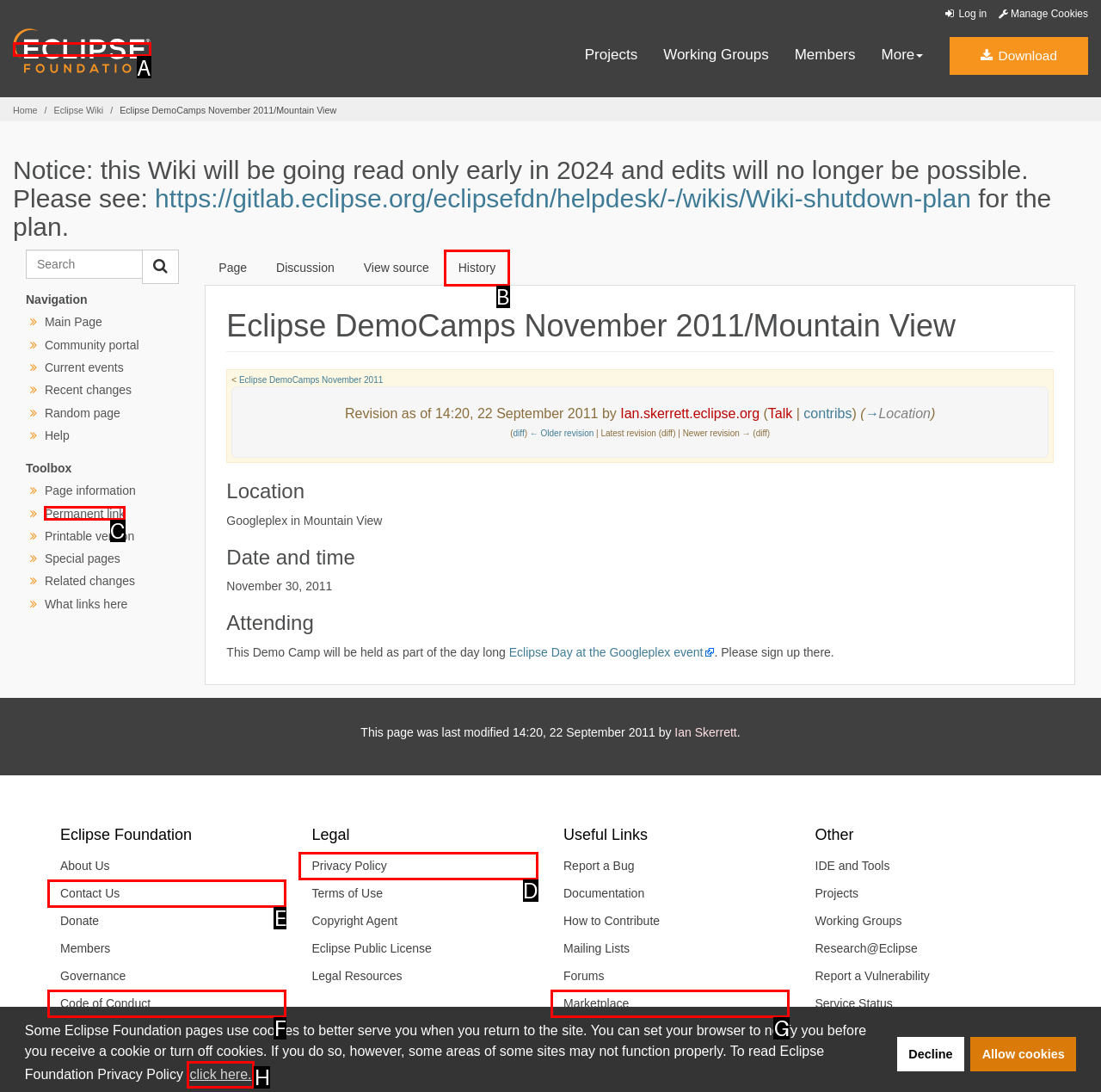Out of the given choices, which letter corresponds to the UI element required to Click the Eclipse.org logo? Answer with the letter.

A